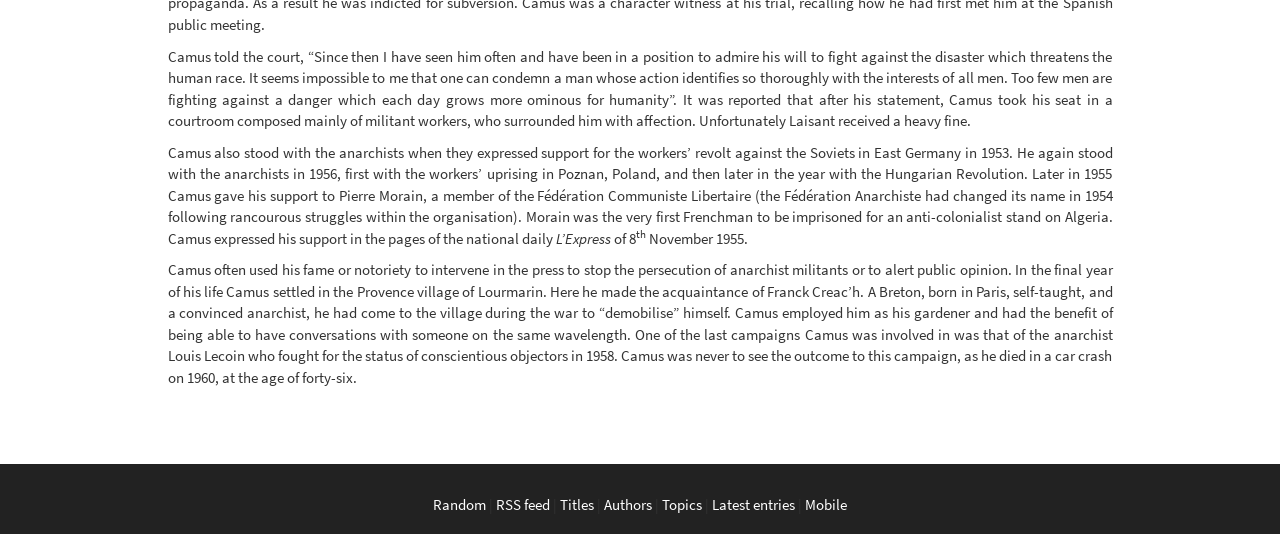Provide a short answer to the following question with just one word or phrase: What is Camus' stance on the workers' revolt against the Soviets?

Supportive